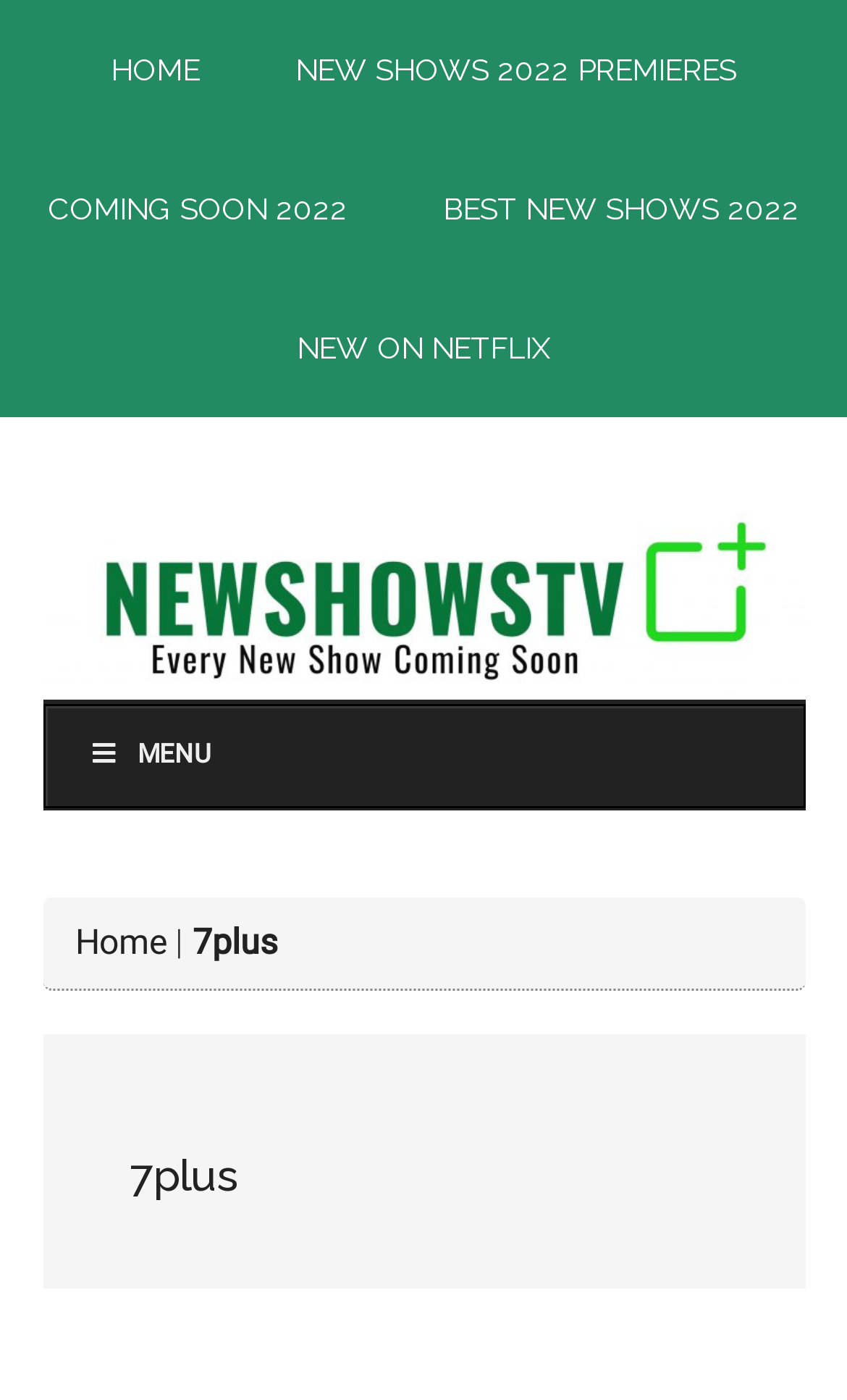What is the text above the 'New Shows TV' link?
Provide a concise answer using a single word or phrase based on the image.

None